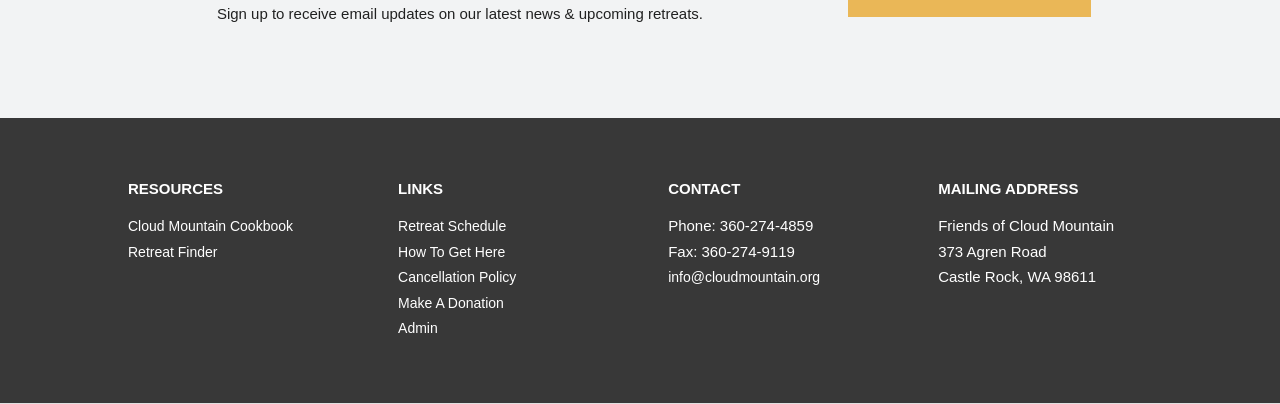Answer the question below using just one word or a short phrase: 
What is the email address of Cloud Mountain?

info@cloudmountain.org